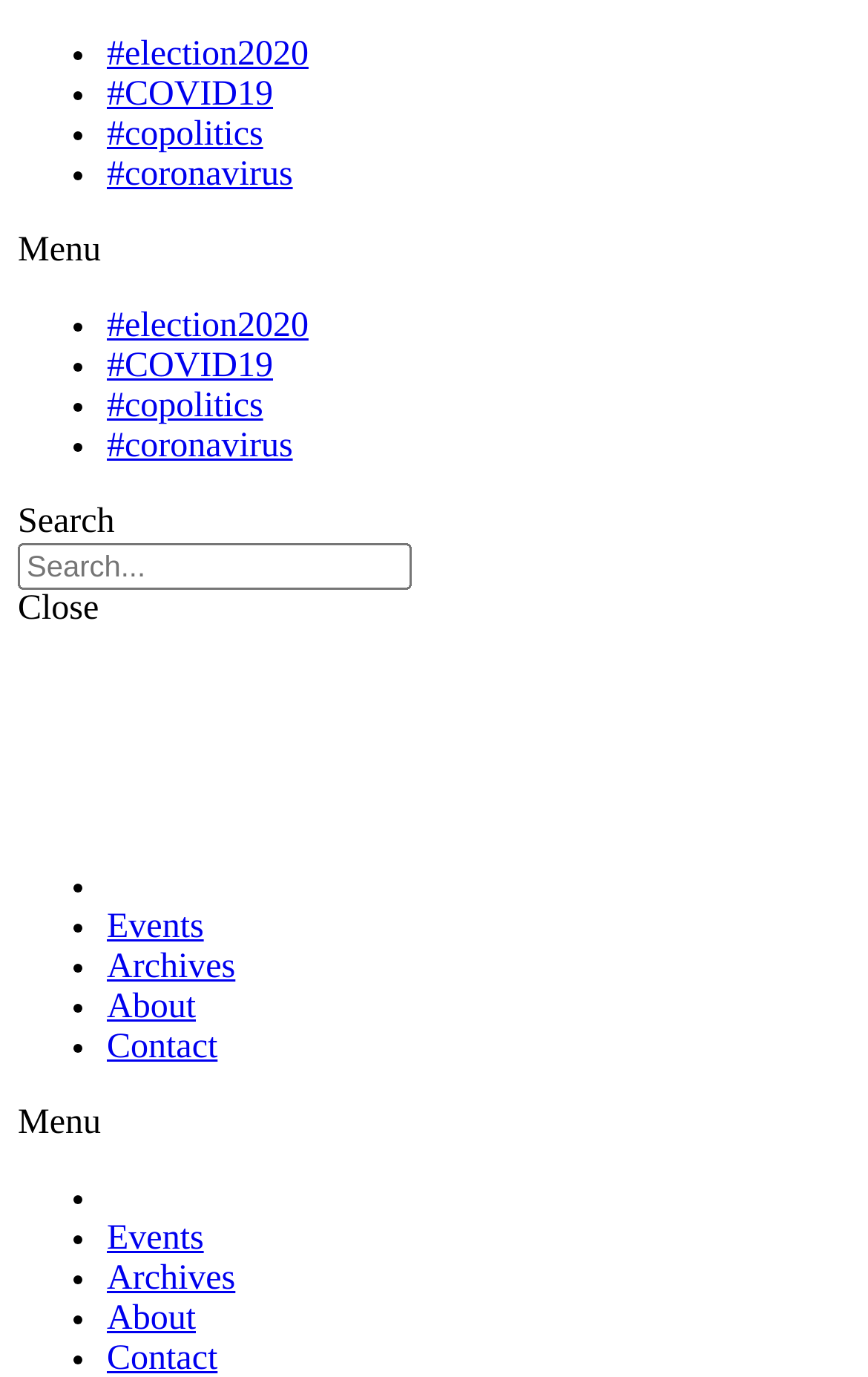Respond to the question below with a single word or phrase:
What is the first hashtag?

#election2020